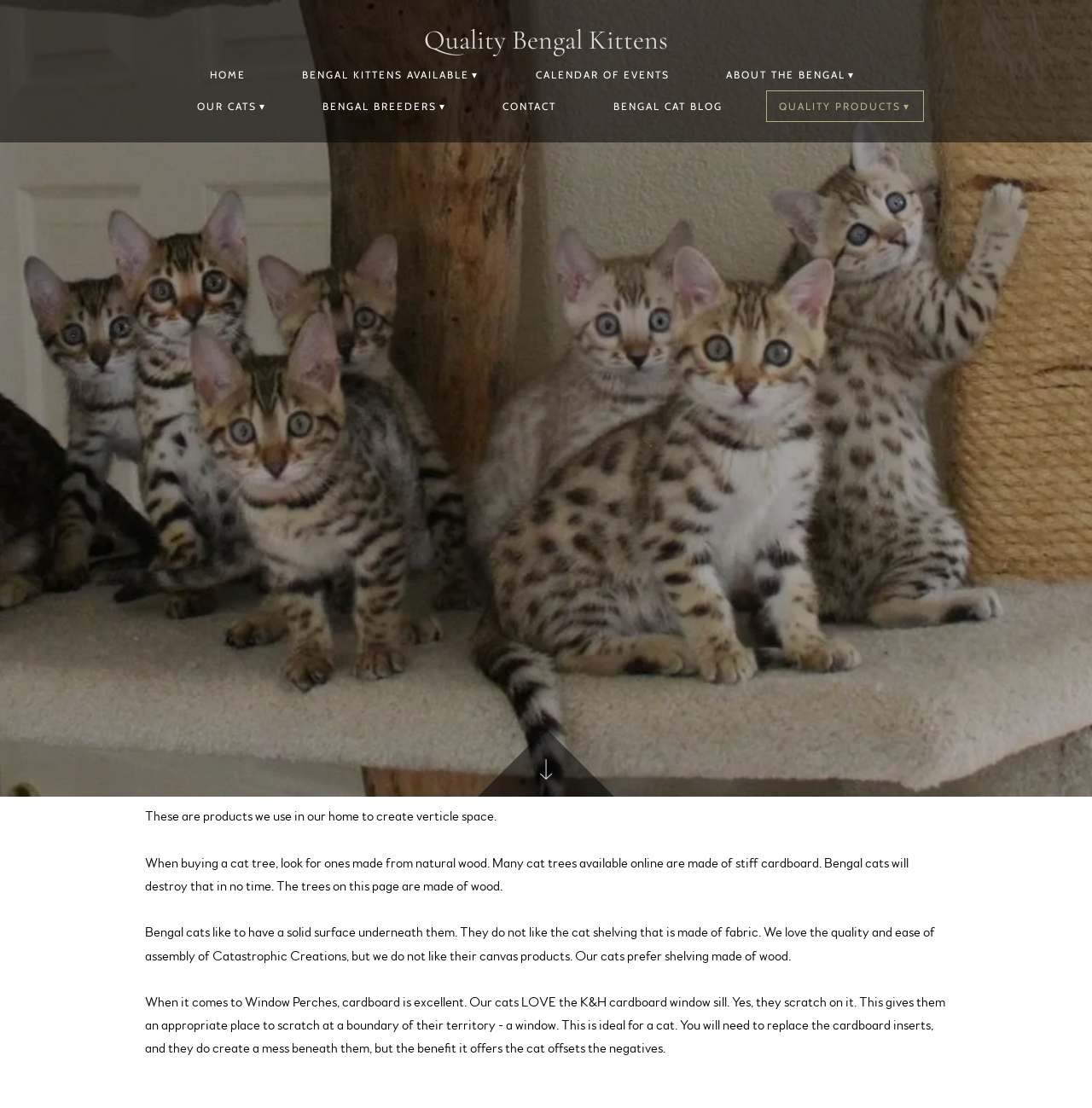Find the bounding box coordinates for the HTML element specified by: "Home".

[0.18, 0.053, 0.237, 0.082]